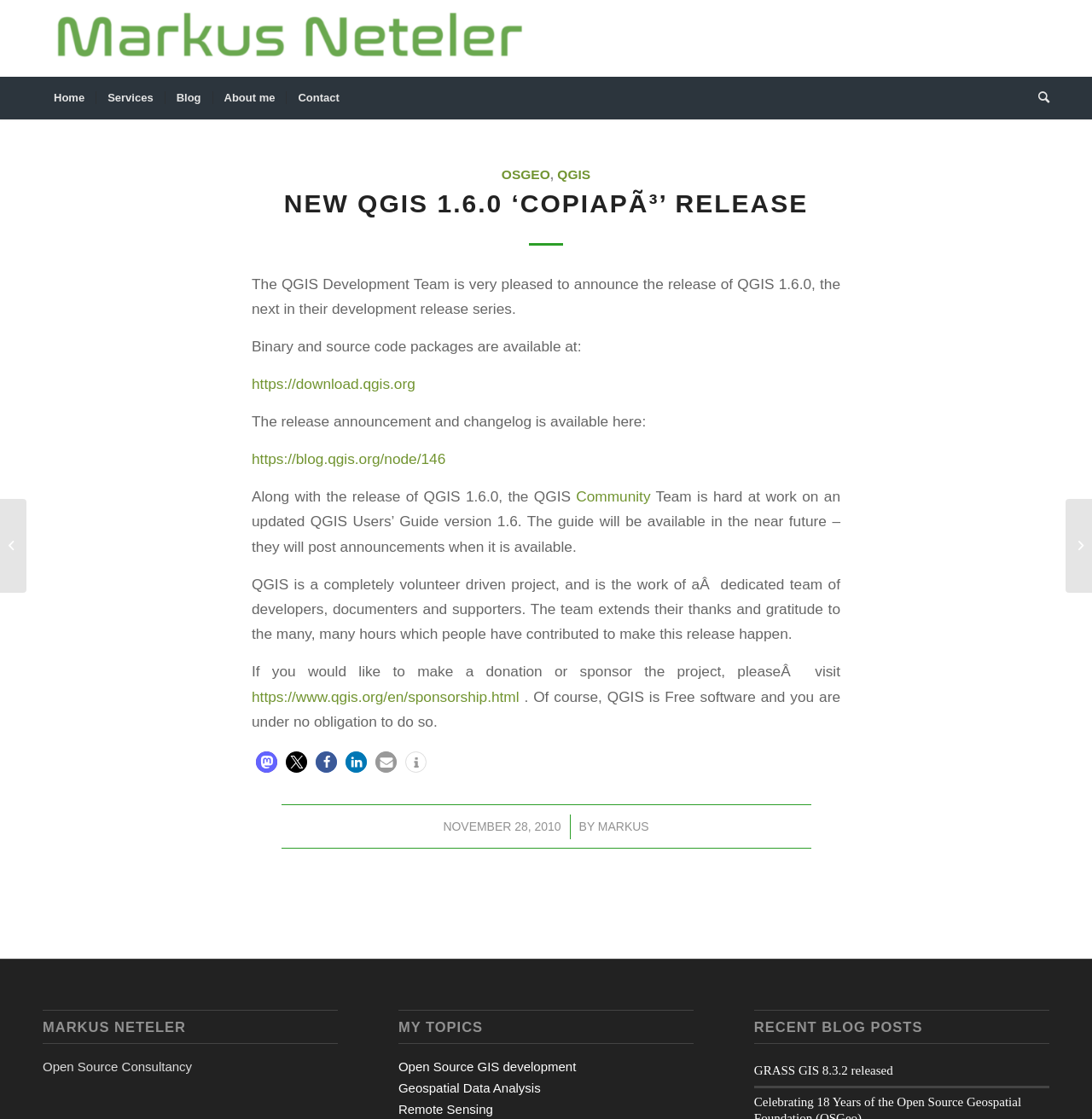From the webpage screenshot, identify the region described by About me. Provide the bounding box coordinates as (top-left x, top-left y, bottom-right x, bottom-right y), with each value being a floating point number between 0 and 1.

[0.194, 0.069, 0.262, 0.107]